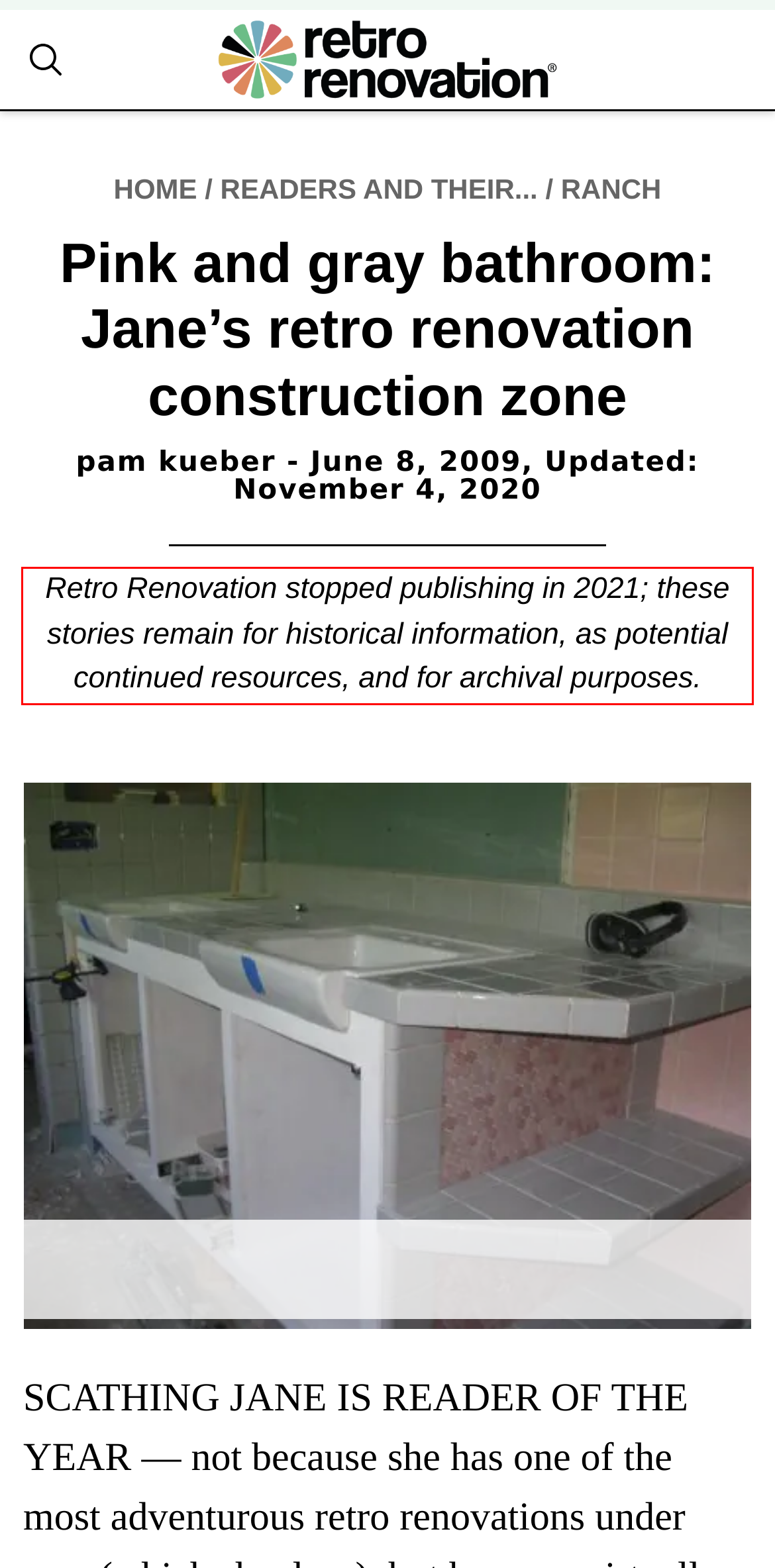Please identify the text within the red rectangular bounding box in the provided webpage screenshot.

Retro Renovation stopped publishing in 2021; these stories remain for historical information, as potential continued resources, and for archival purposes.